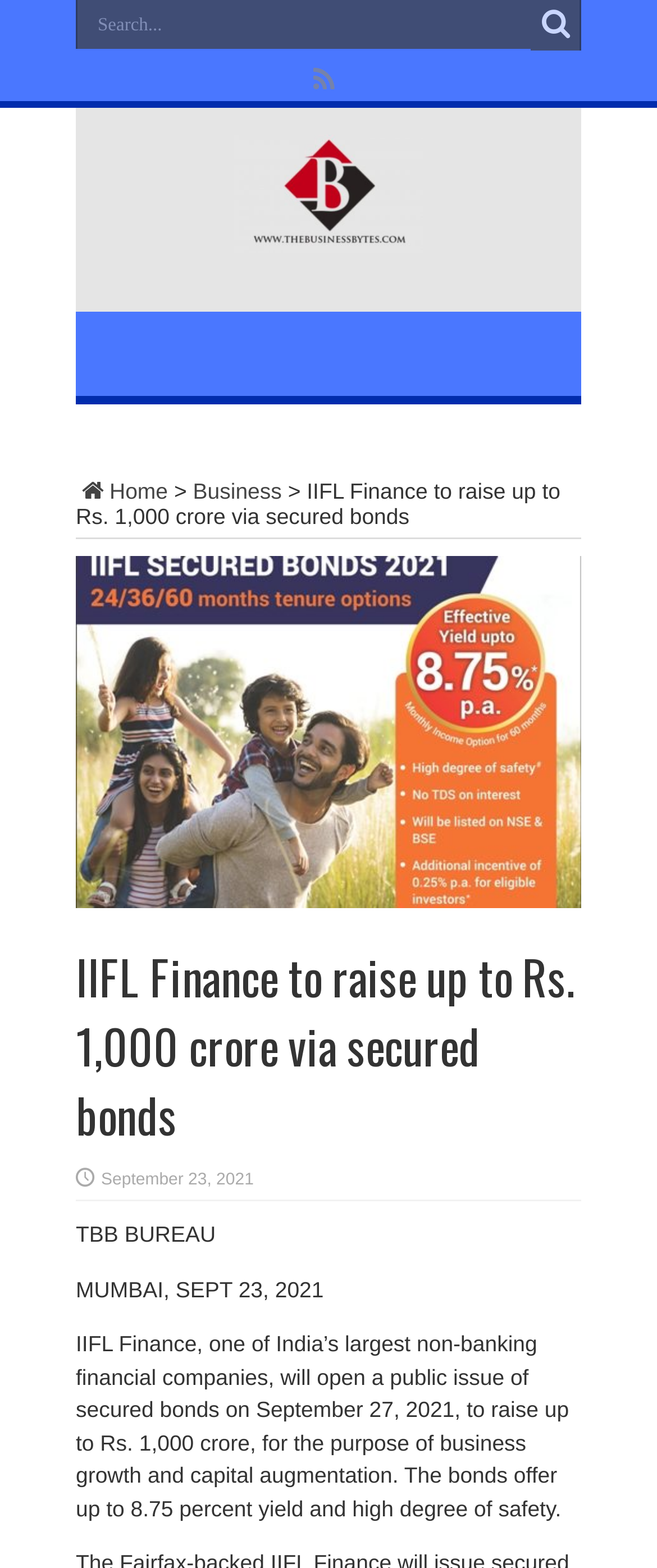What is the name of the financial company mentioned?
Based on the image, provide your answer in one word or phrase.

IIFL Finance